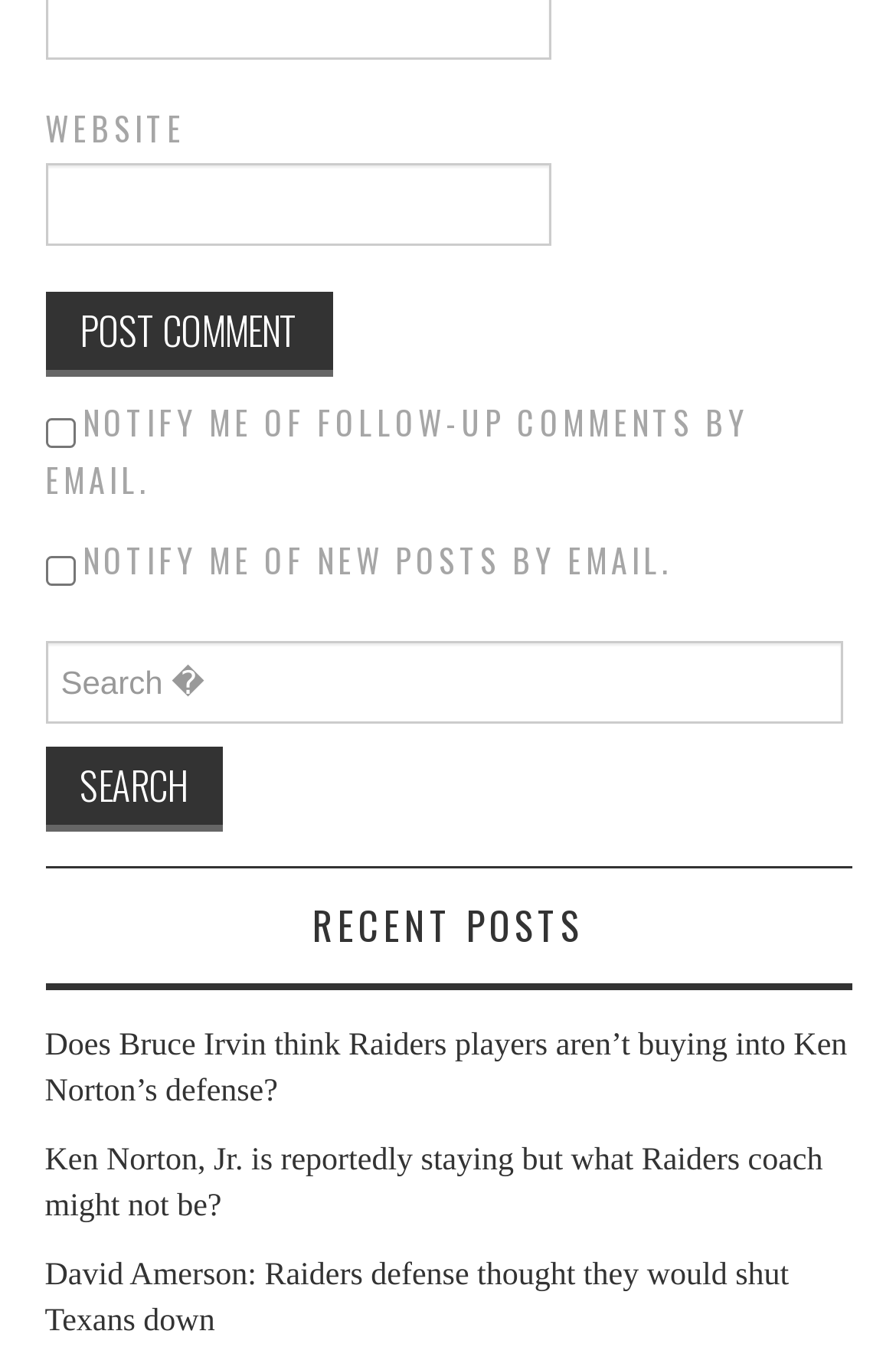Indicate the bounding box coordinates of the element that needs to be clicked to satisfy the following instruction: "Check for follow-up comments by email". The coordinates should be four float numbers between 0 and 1, i.e., [left, top, right, bottom].

[0.05, 0.308, 0.083, 0.33]